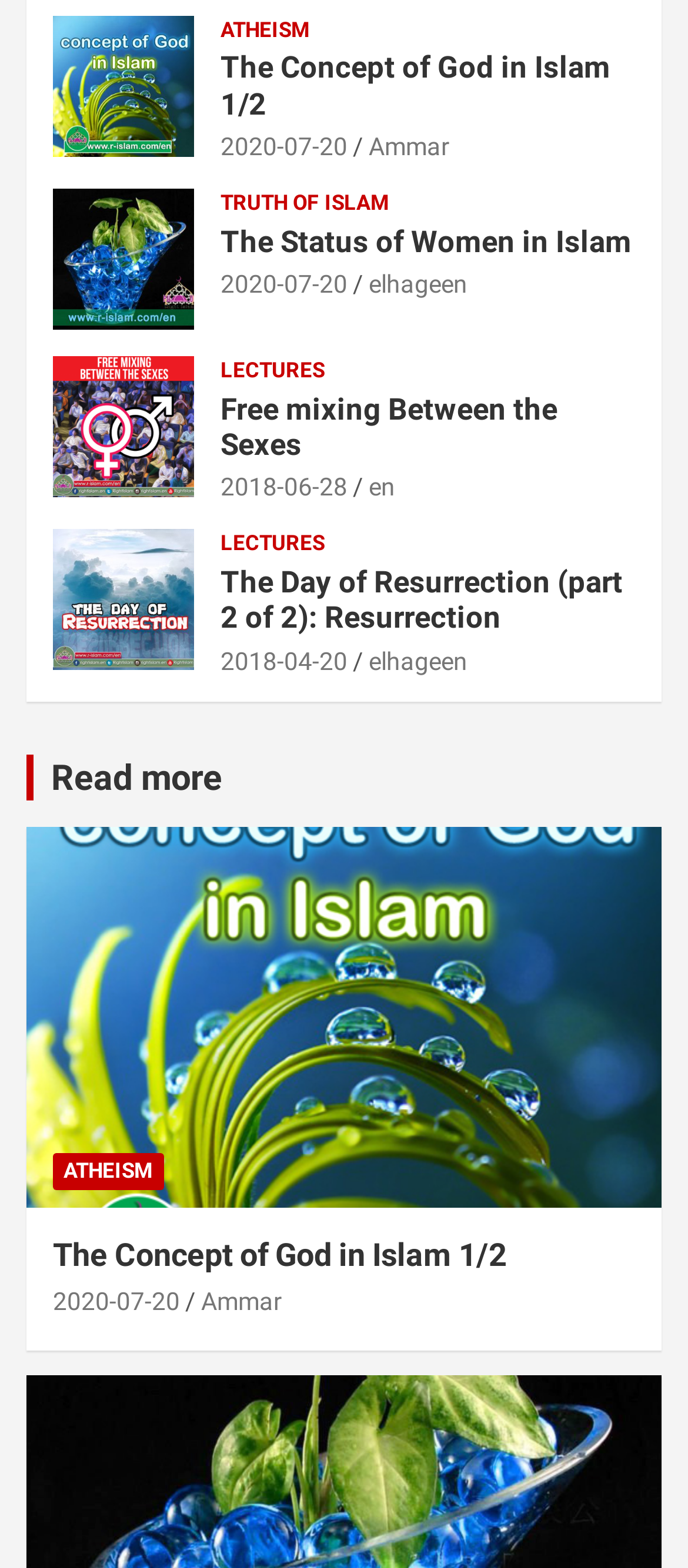Please give a one-word or short phrase response to the following question: 
What is the date of the article 'The Concept of God in Islam 1/2'?

2020-07-20